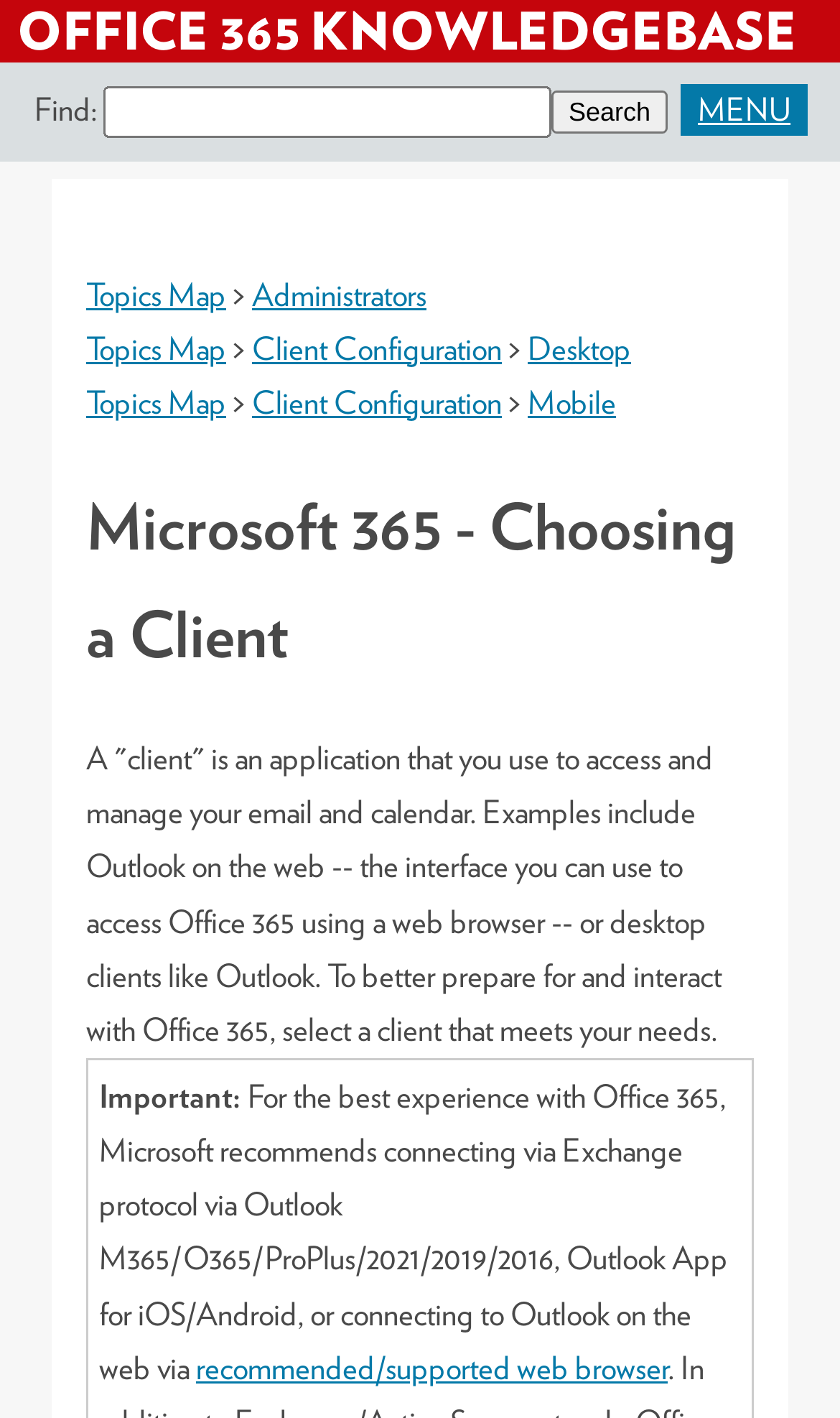Provide a one-word or short-phrase response to the question:
What is recommended for accessing Office 365?

A supported web browser